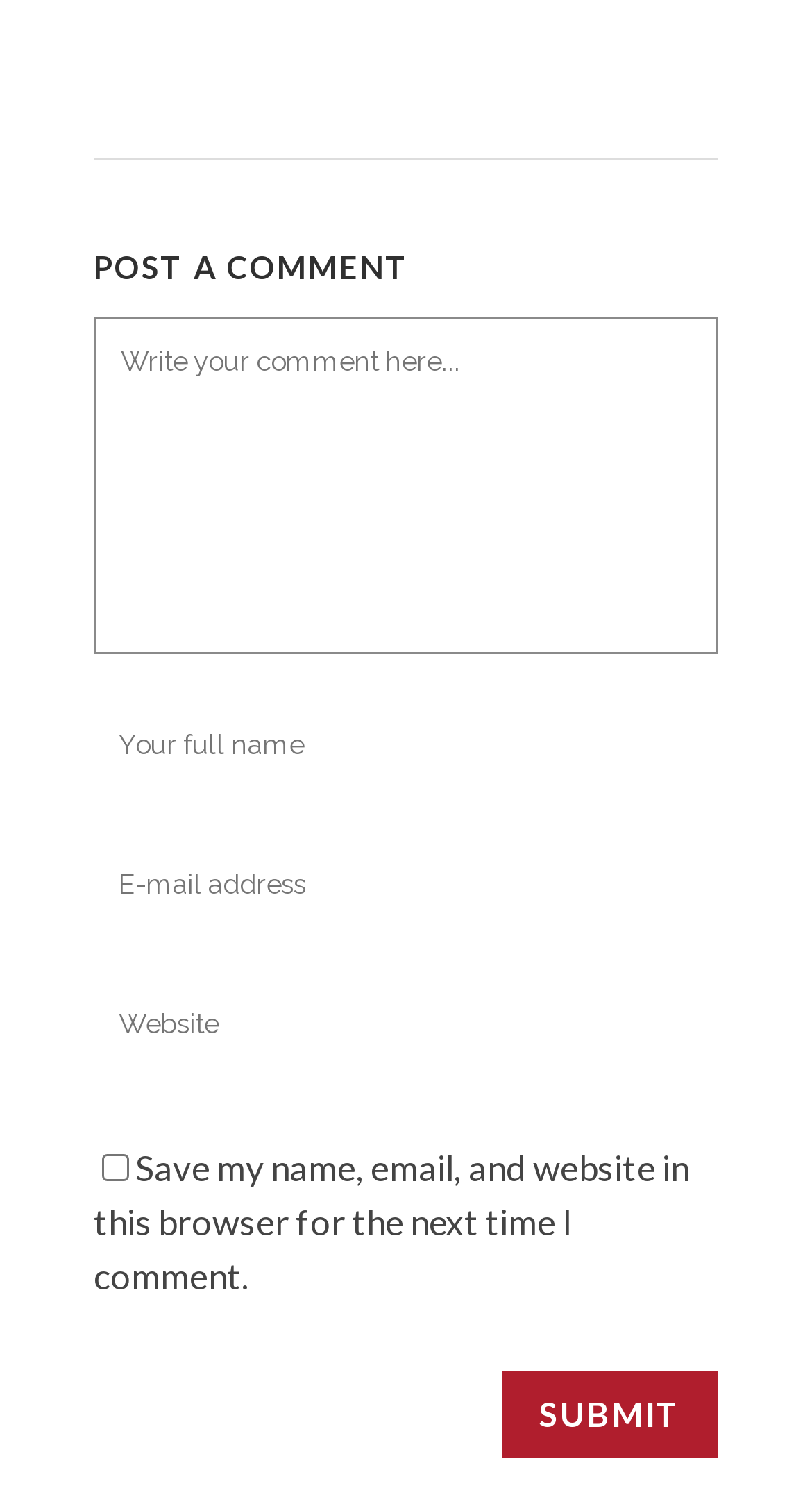Provide a one-word or brief phrase answer to the question:
What is the purpose of the webpage?

Post a comment